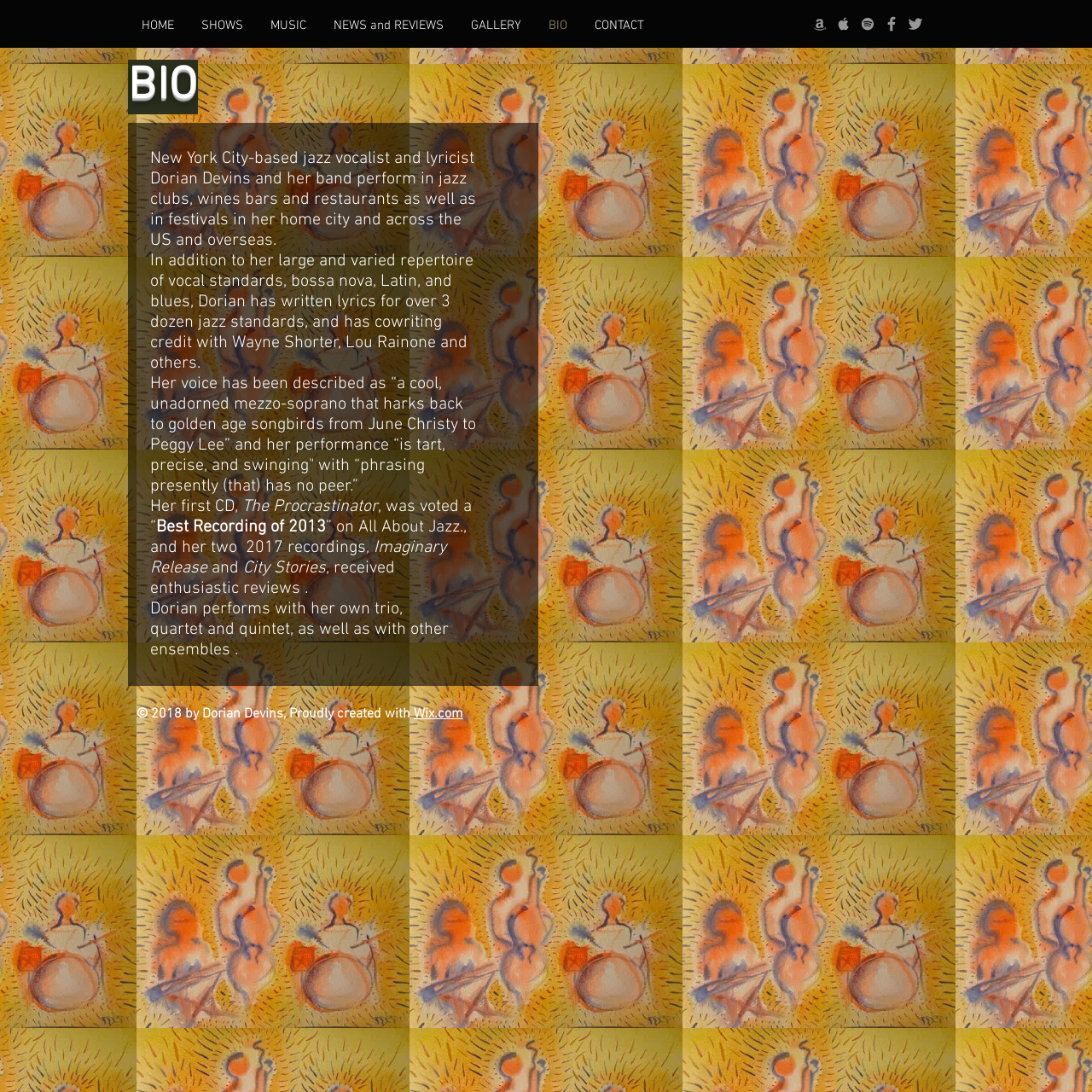Could you indicate the bounding box coordinates of the region to click in order to complete this instruction: "Go to Dorian Devins' CONTACT page".

[0.532, 0.013, 0.602, 0.034]